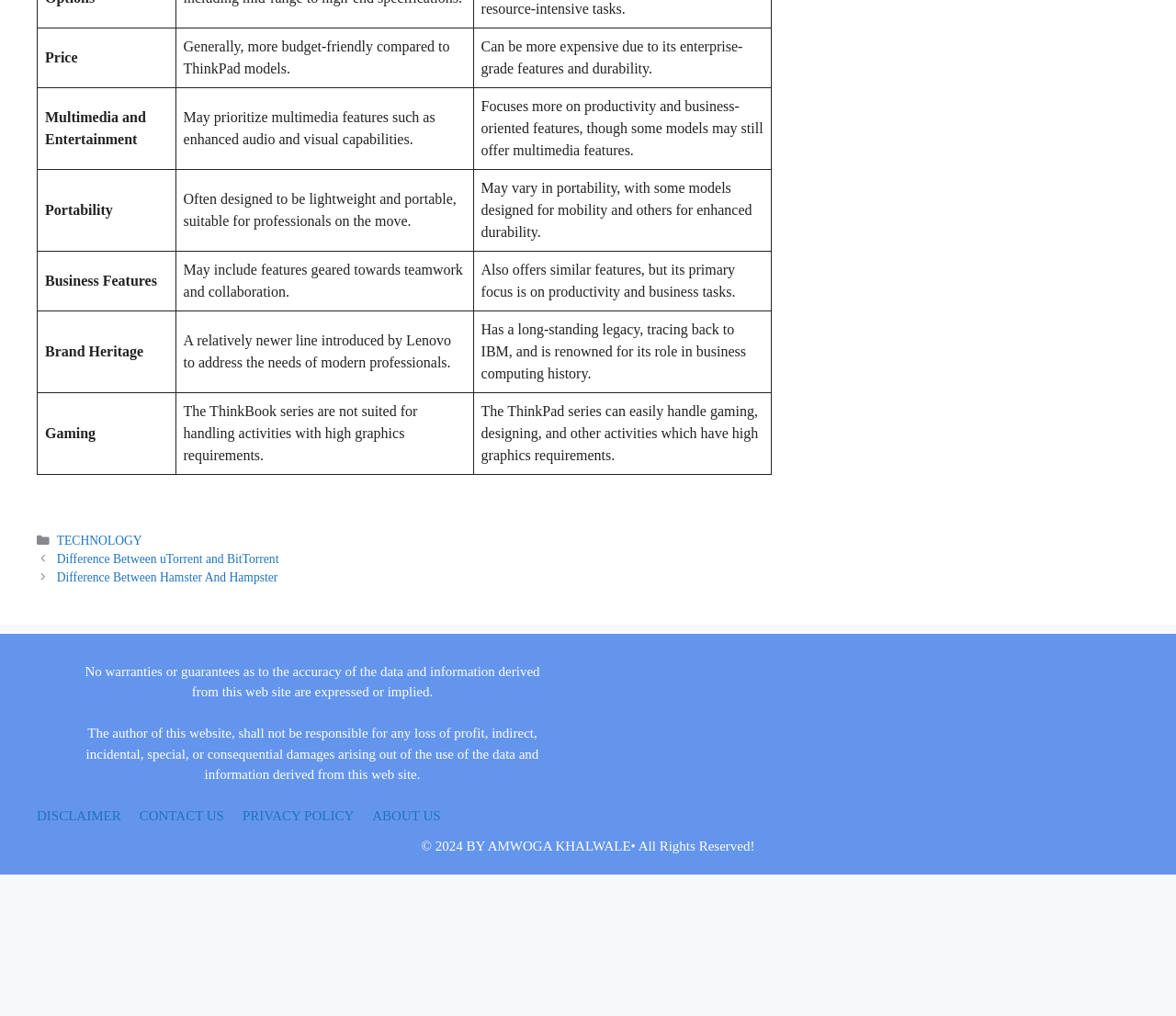Is the ThinkBook series suitable for gaming?
Please provide a detailed and comprehensive answer to the question.

The webpage explicitly states that the ThinkBook series is not suited for handling activities with high graphics requirements, implying that it is not suitable for gaming.